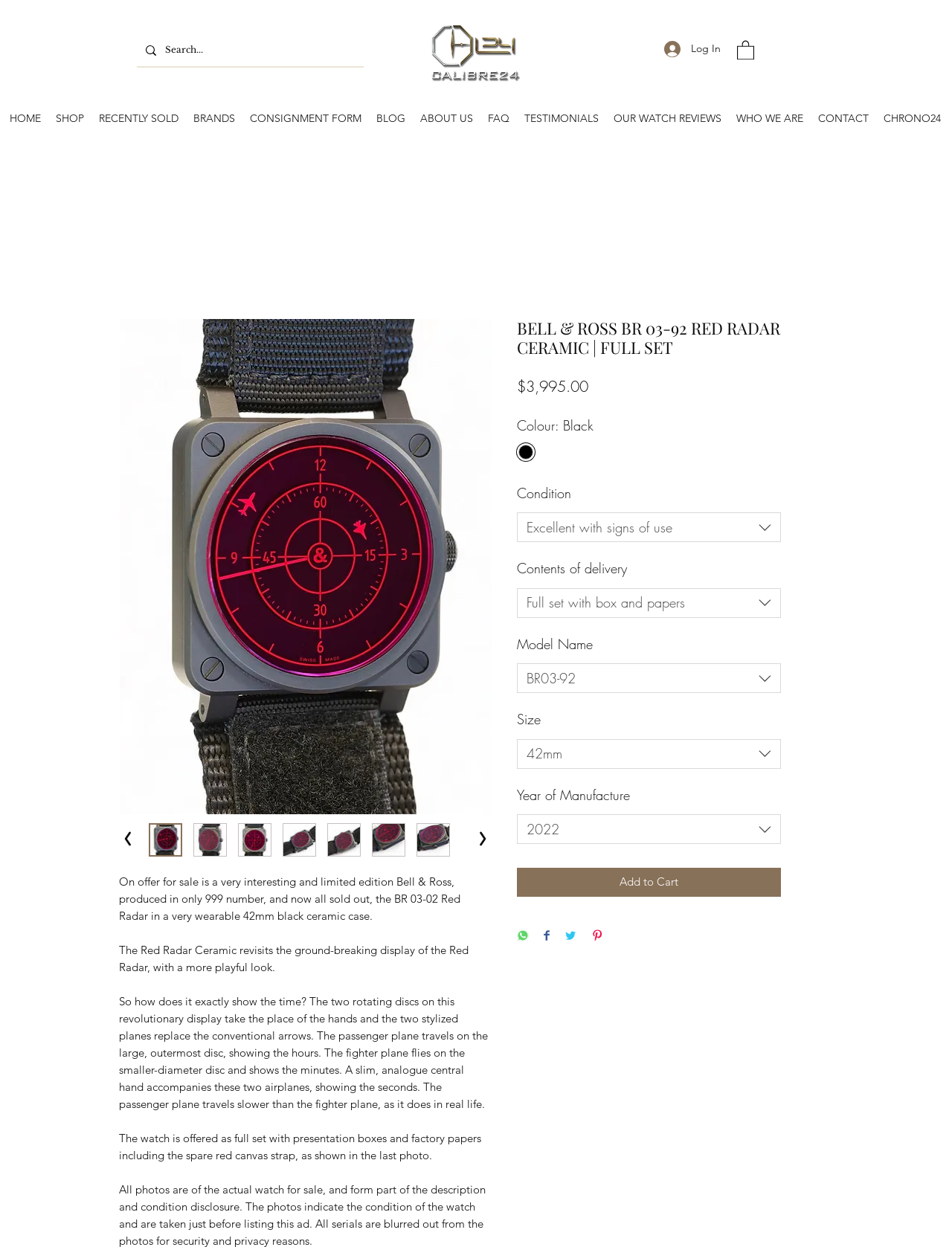Kindly determine the bounding box coordinates for the area that needs to be clicked to execute this instruction: "View the product details".

[0.125, 0.256, 0.516, 0.653]